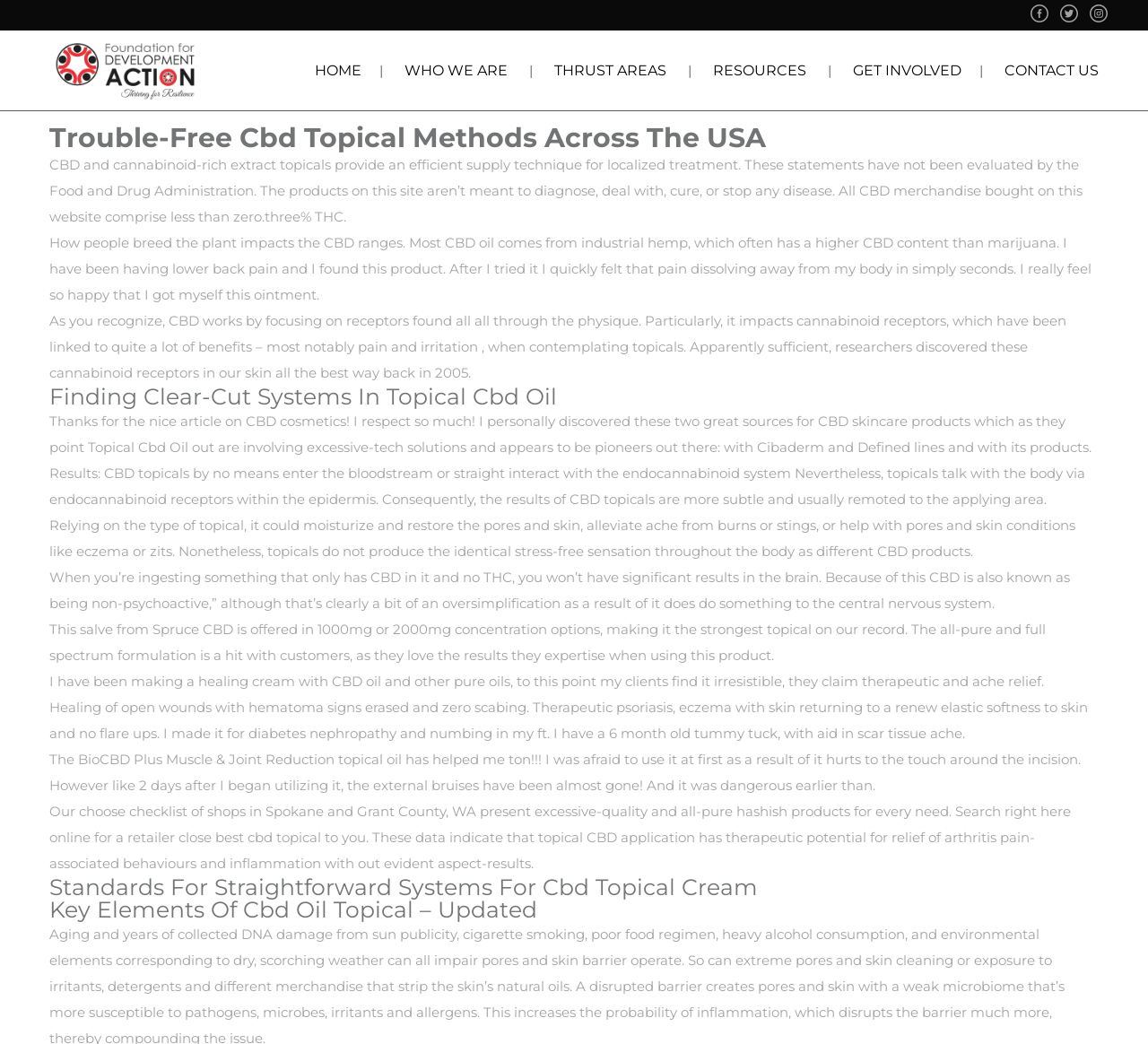Your task is to extract the text of the main heading from the webpage.

Trouble-Free Cbd Topical Methods Across The USA